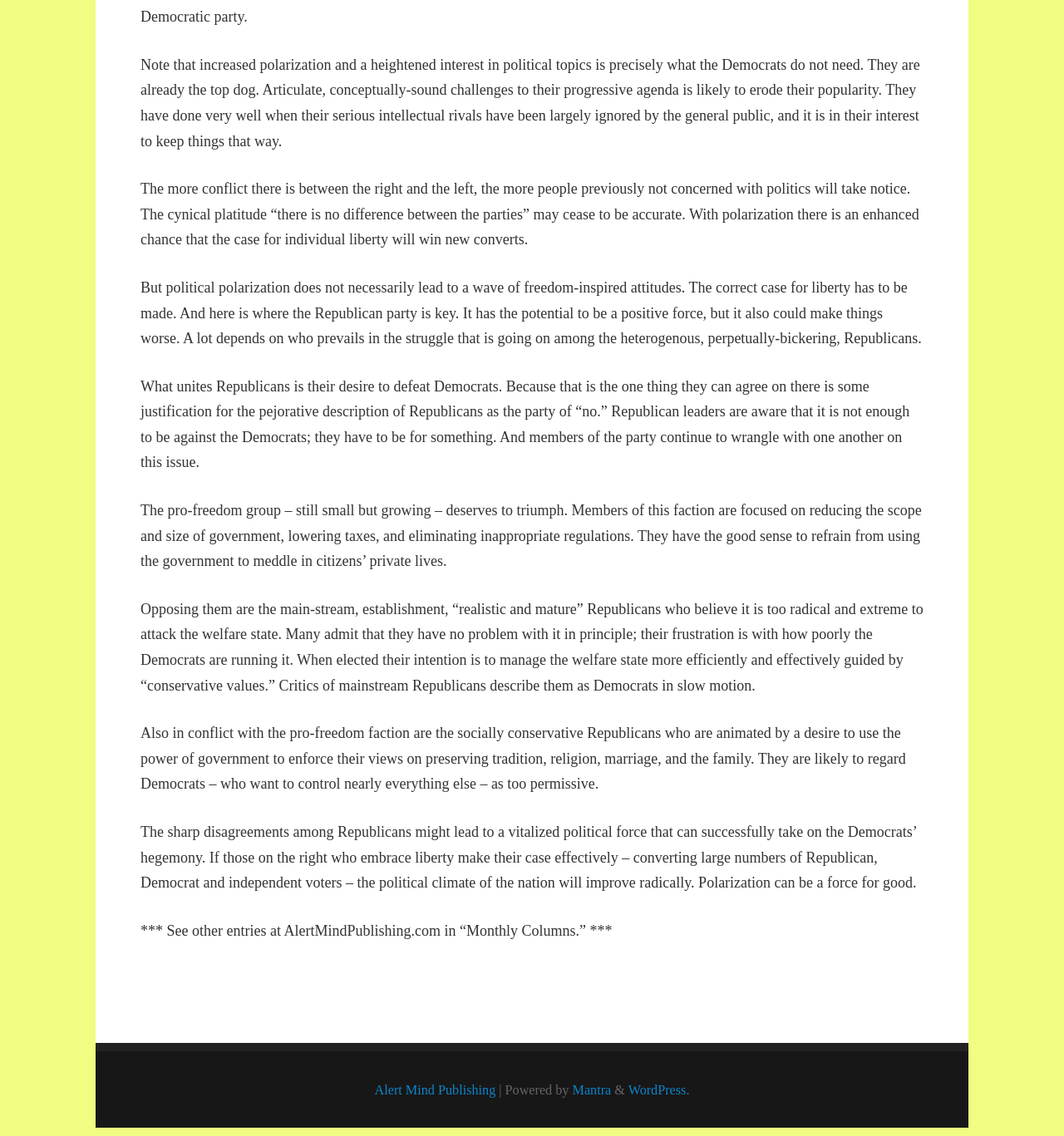Please give a short response to the question using one word or a phrase:
What is the criticism of mainstream Republicans?

They are Democrats in slow motion